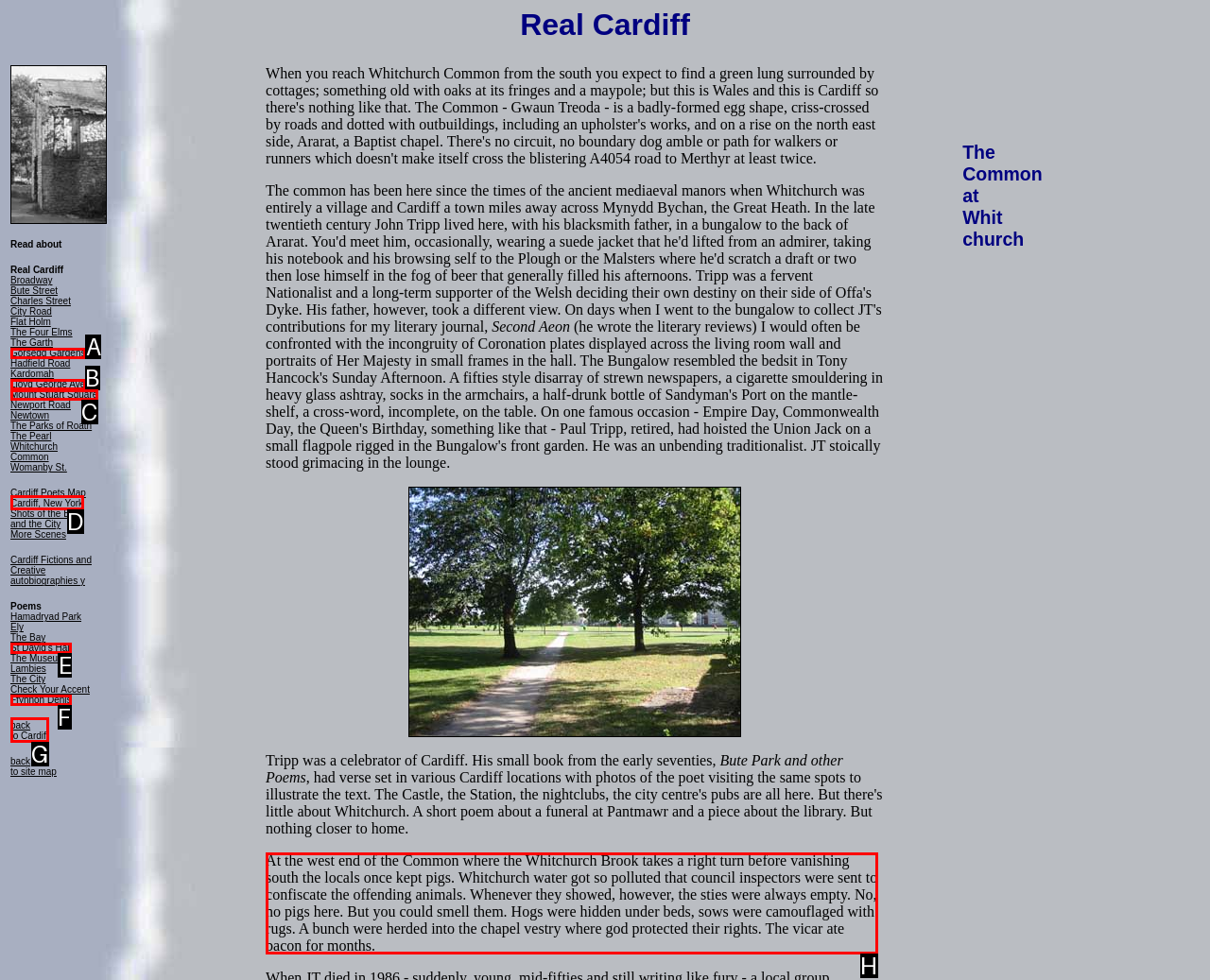Tell me which one HTML element I should click to complete the following instruction: Read the poem about Whitchurch Common
Answer with the option's letter from the given choices directly.

H